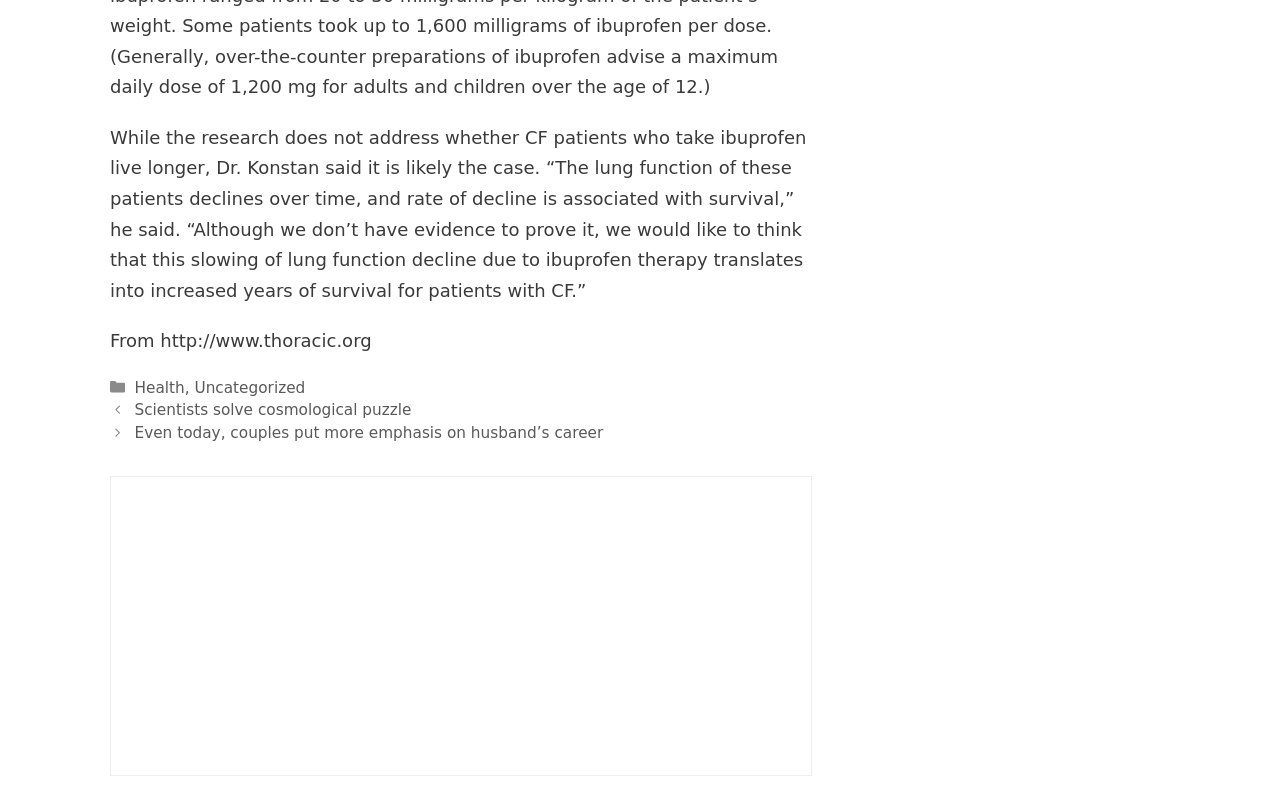Based on the element description Uncategorized, identify the bounding box coordinates for the UI element. The coordinates should be in the format (top-left x, top-left y, bottom-right x, bottom-right y) and within the 0 to 1 range.

[0.152, 0.482, 0.239, 0.505]